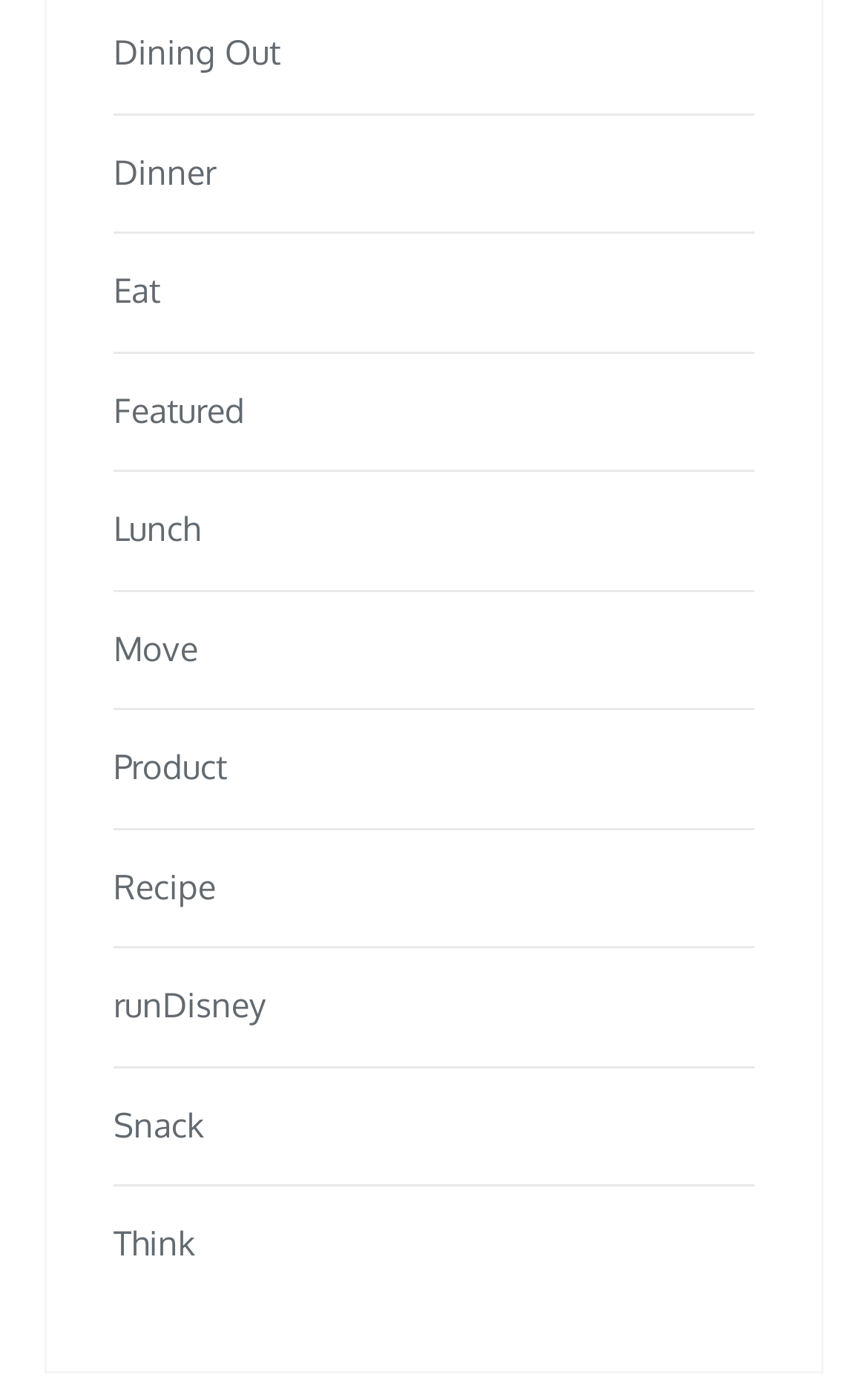Specify the bounding box coordinates of the area to click in order to follow the given instruction: "View Recipe."

[0.131, 0.62, 0.869, 0.656]